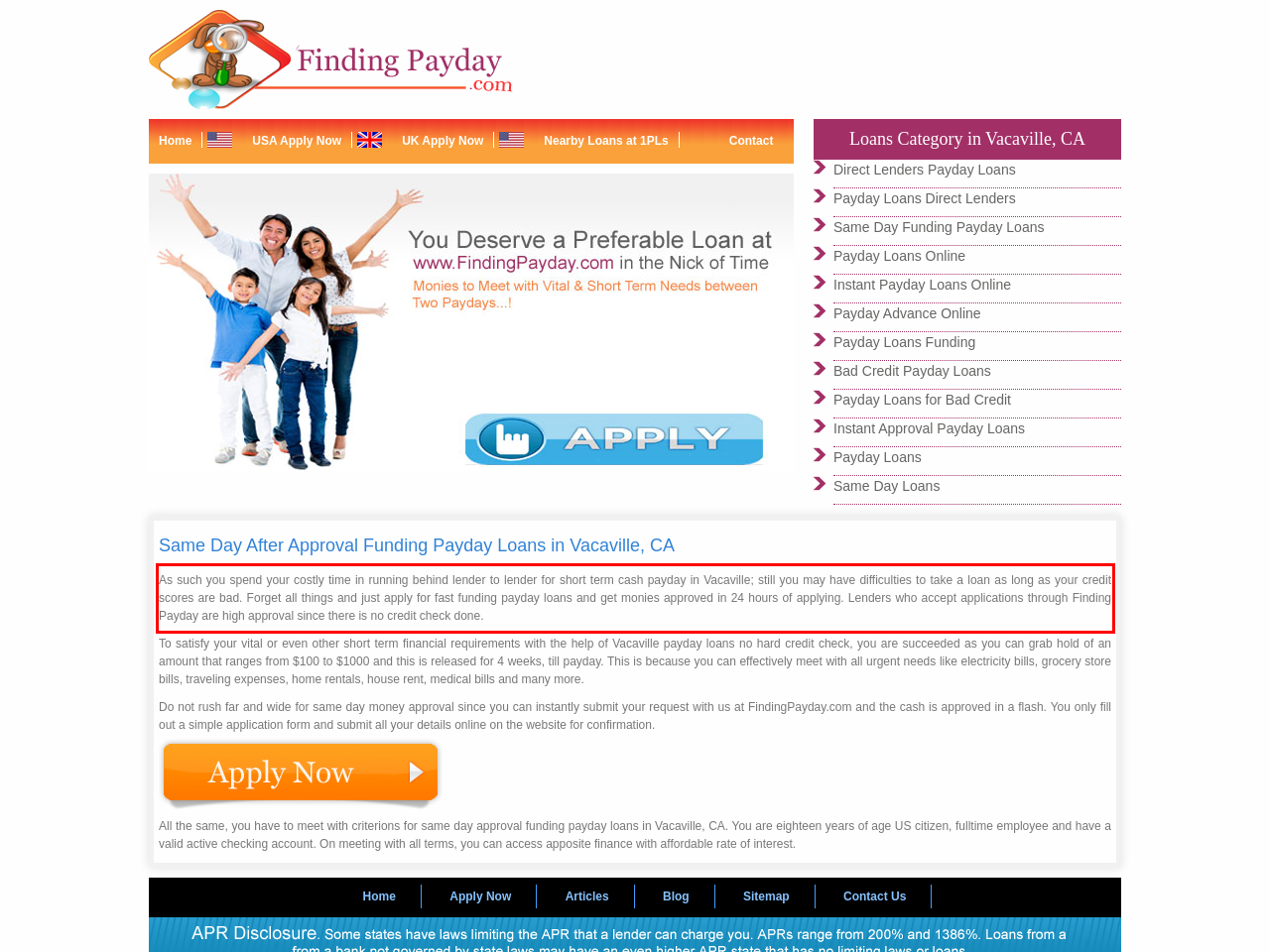Given a webpage screenshot, identify the text inside the red bounding box using OCR and extract it.

As such you spend your costly time in running behind lender to lender for short term cash payday in Vacaville; still you may have difficulties to take a loan as long as your credit scores are bad. Forget all things and just apply for fast funding payday loans and get monies approved in 24 hours of applying. Lenders who accept applications through Finding Payday are high approval since there is no credit check done.